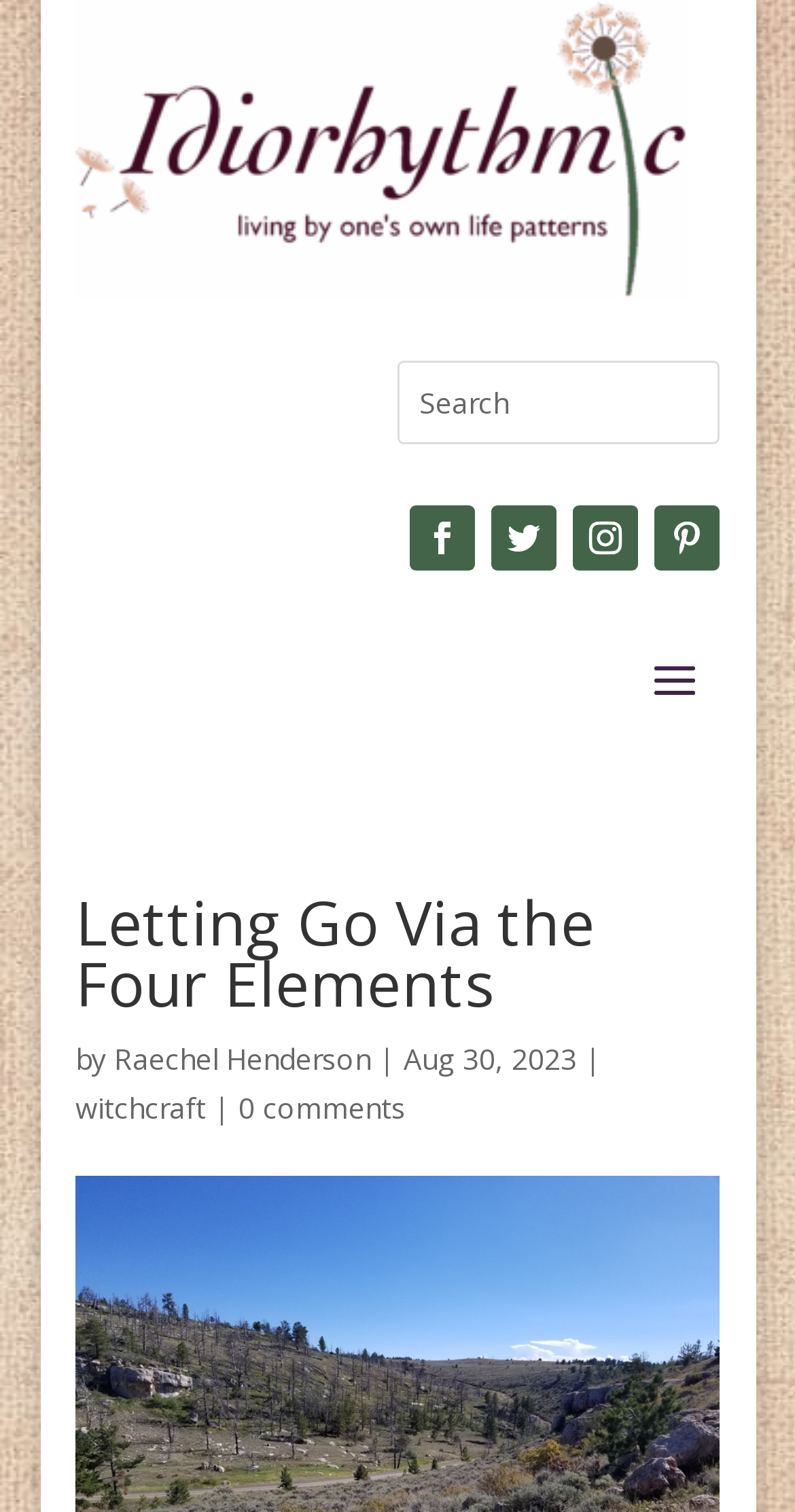Bounding box coordinates are specified in the format (top-left x, top-left y, bottom-right x, bottom-right y). All values are floating point numbers bounded between 0 and 1. Please provide the bounding box coordinate of the region this sentence describes: Follow

[0.515, 0.334, 0.597, 0.377]